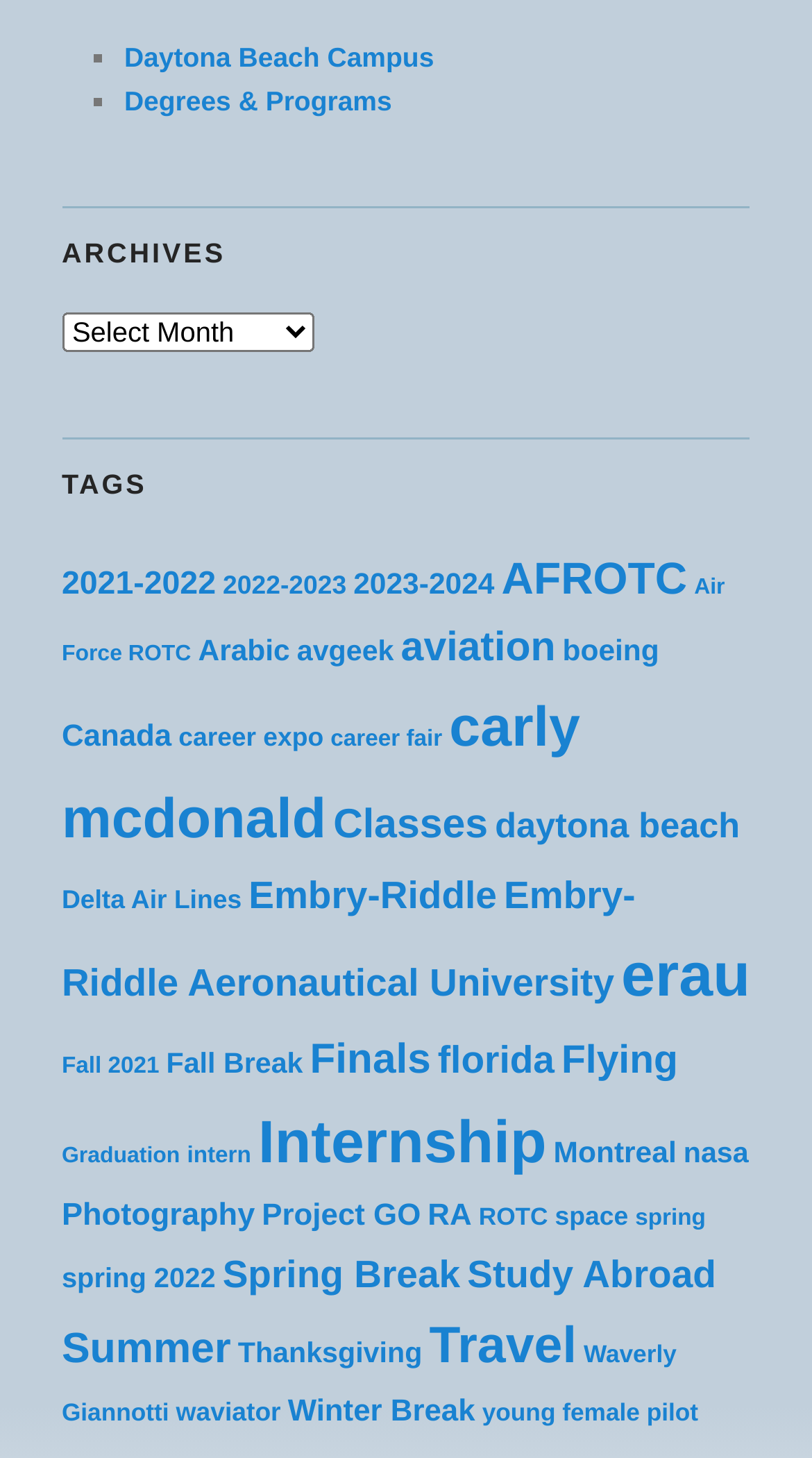Please find the bounding box coordinates of the element that you should click to achieve the following instruction: "Browse Travel posts". The coordinates should be presented as four float numbers between 0 and 1: [left, top, right, bottom].

[0.529, 0.904, 0.71, 0.943]